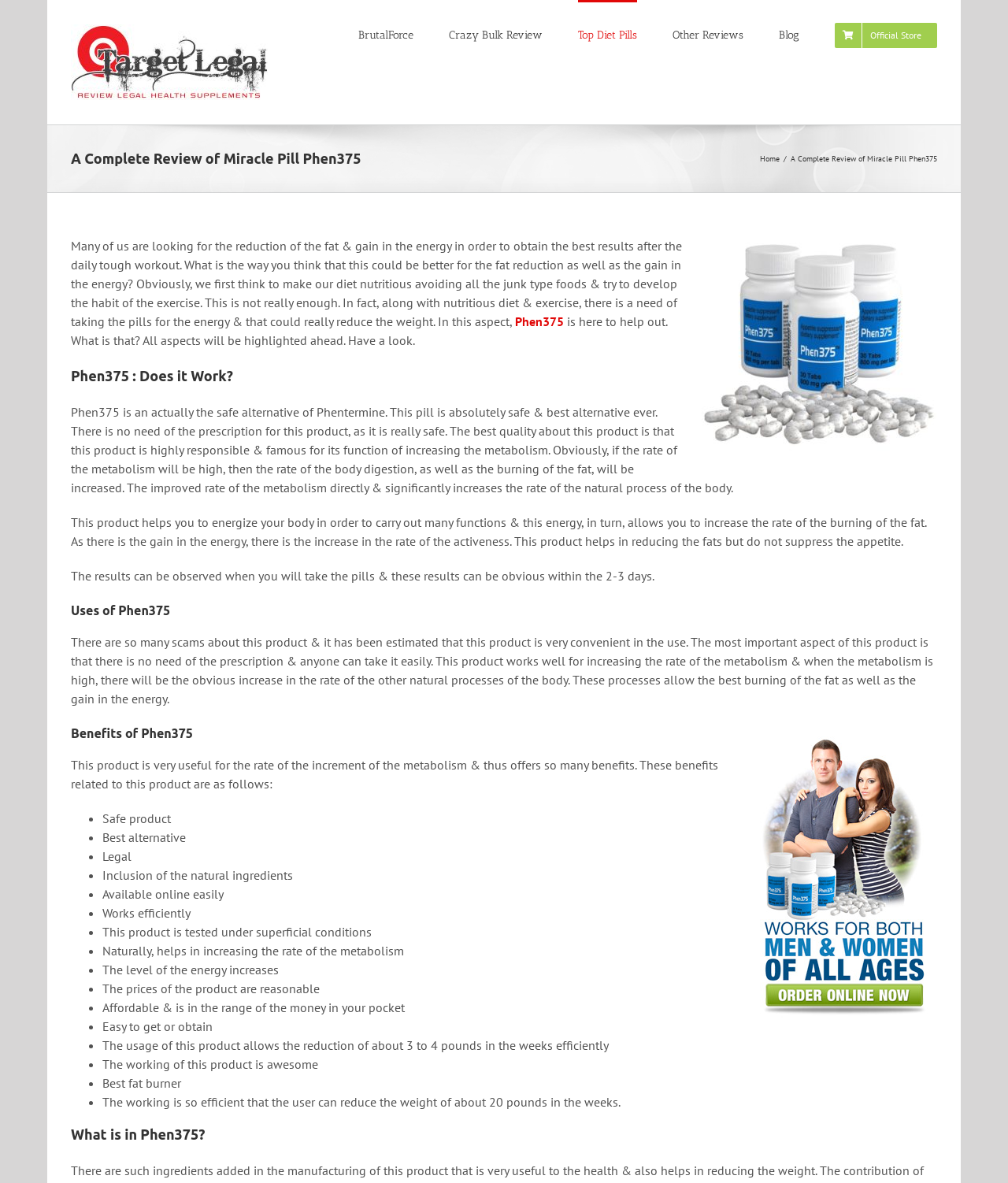What is the purpose of Phen375?
Please interpret the details in the image and answer the question thoroughly.

The purpose of Phen375 is to help with weight loss, as mentioned in the content of the webpage, which discusses how it increases metabolism and energy levels to aid in fat burning.